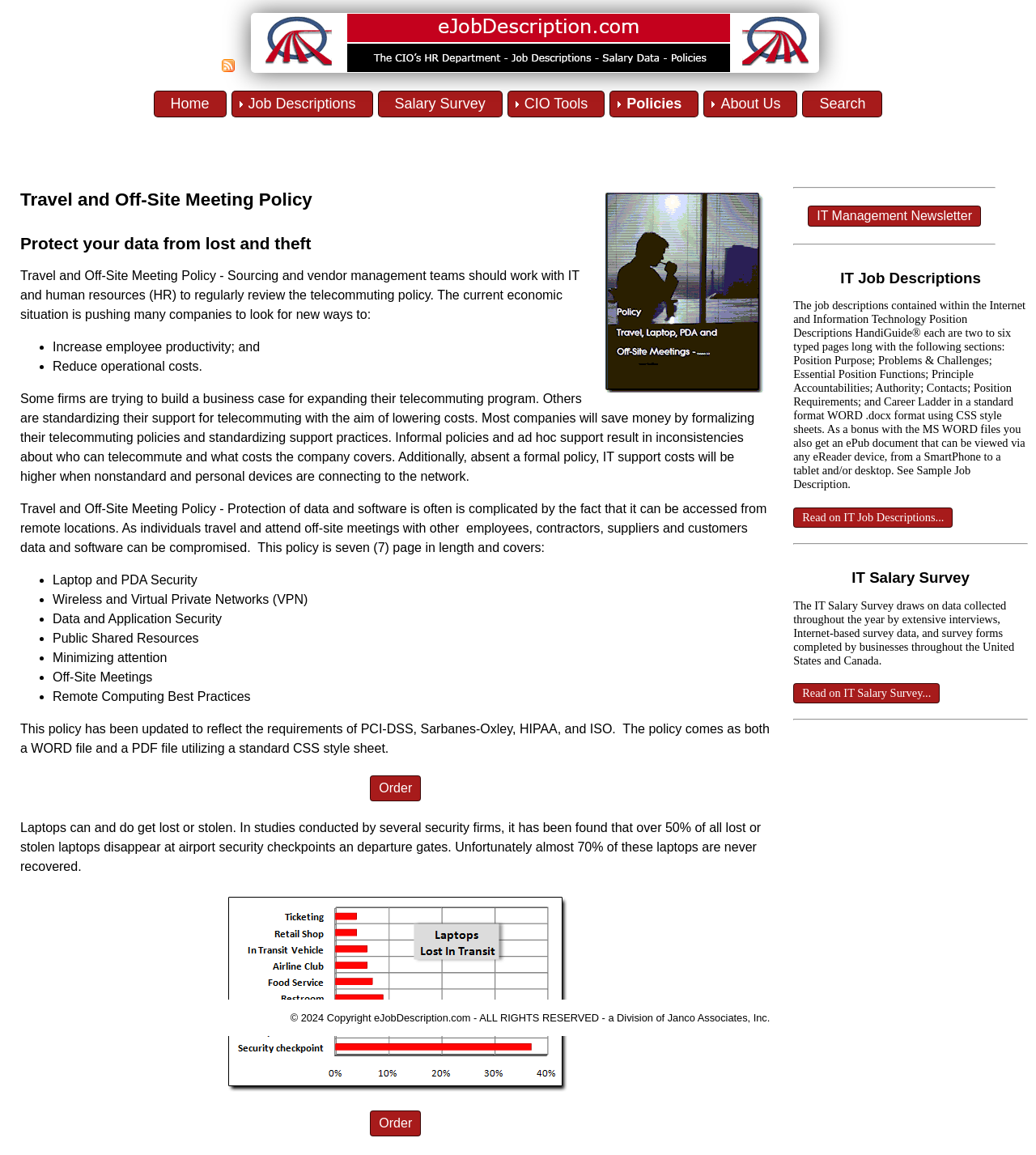Pinpoint the bounding box coordinates of the element you need to click to execute the following instruction: "Order the policy". The bounding box should be represented by four float numbers between 0 and 1, in the format [left, top, right, bottom].

[0.357, 0.671, 0.406, 0.694]